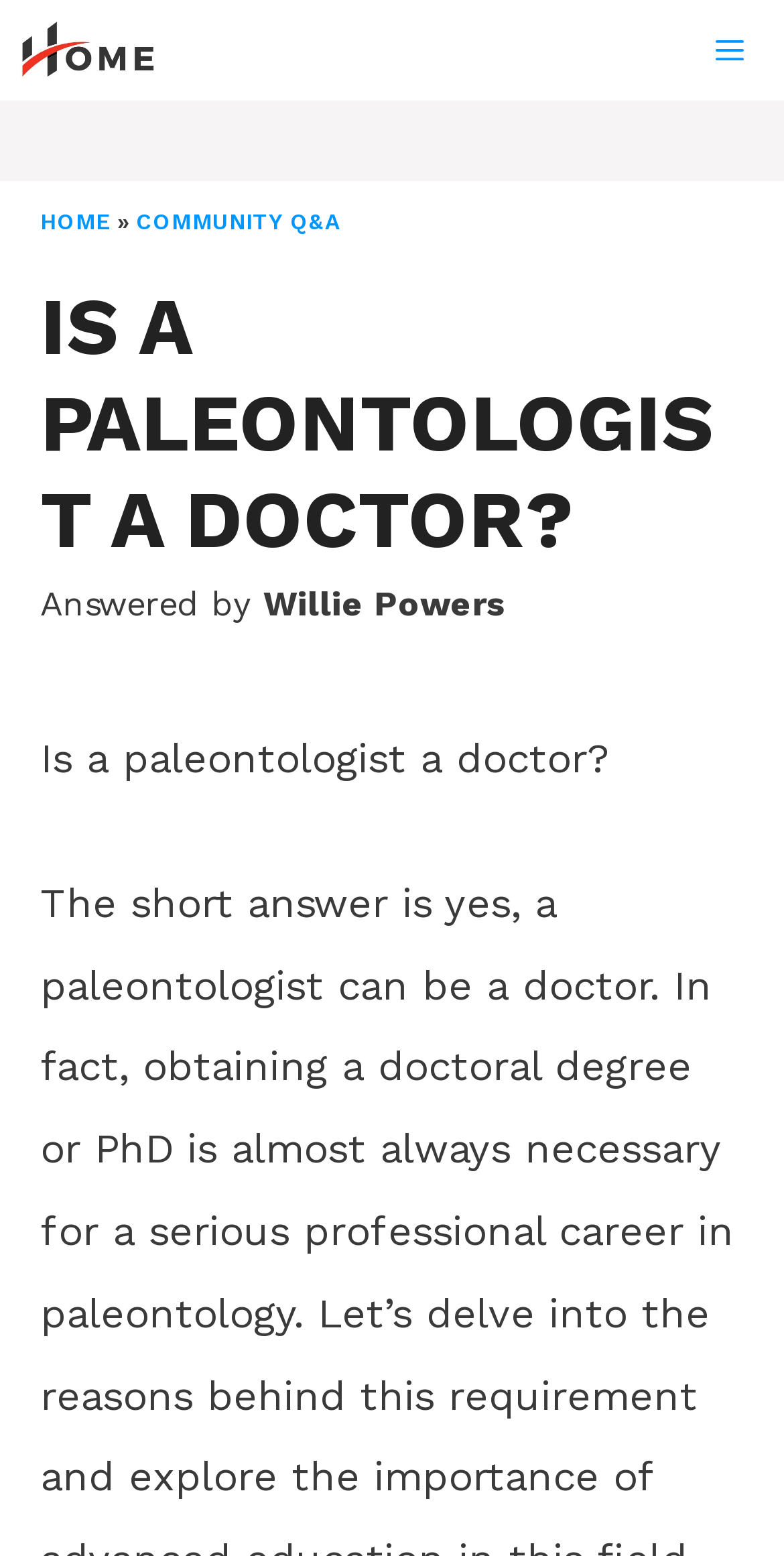Answer the question below in one word or phrase:
What is the purpose of the button 'MENU'?

To expand mobile menu